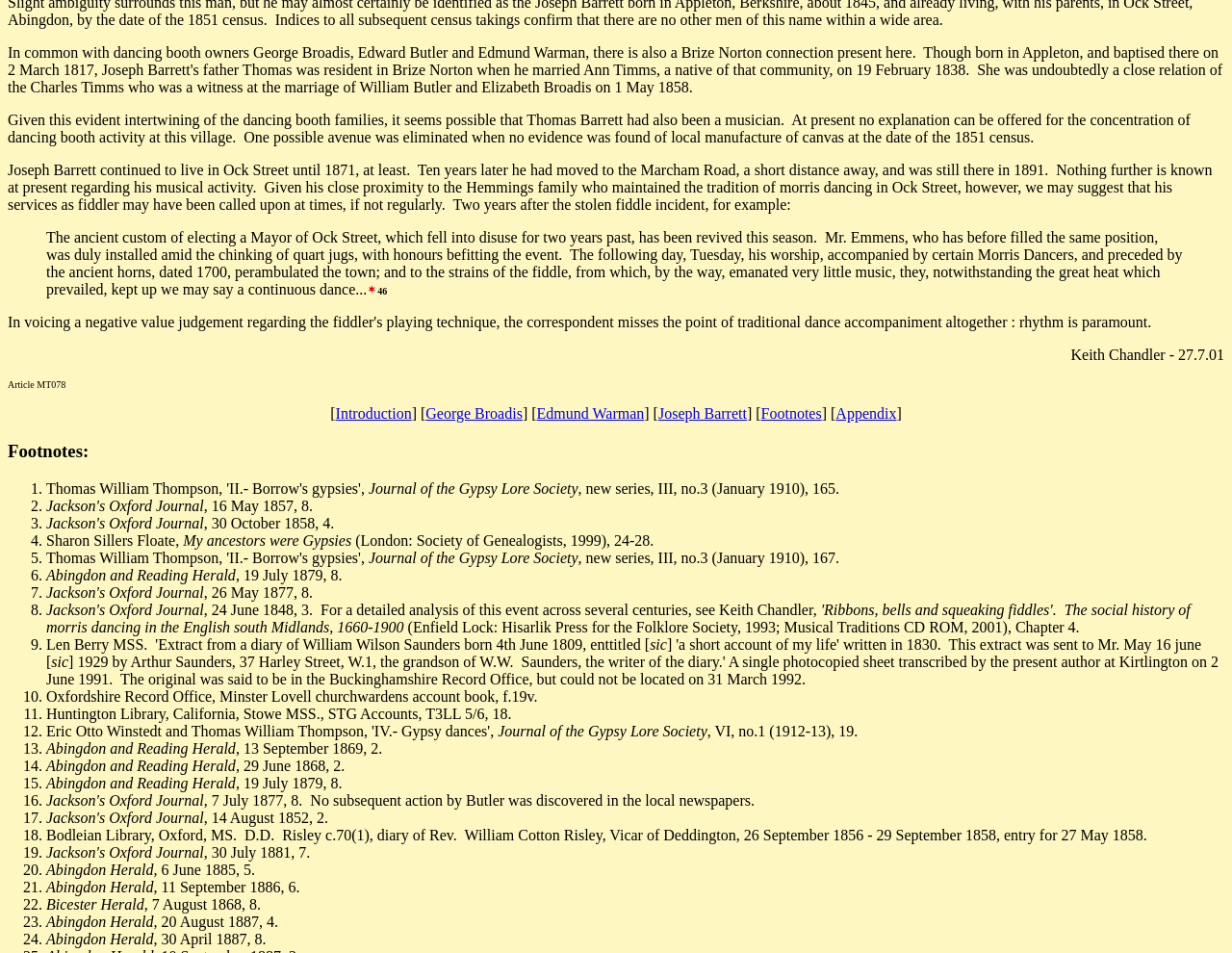What is the name of the person who wrote this article?
Look at the image and respond to the question as thoroughly as possible.

The answer can be found at the bottom of the webpage, where it says 'Keith Chandler - 27.7.01'. This suggests that Keith Chandler is the author of the article.